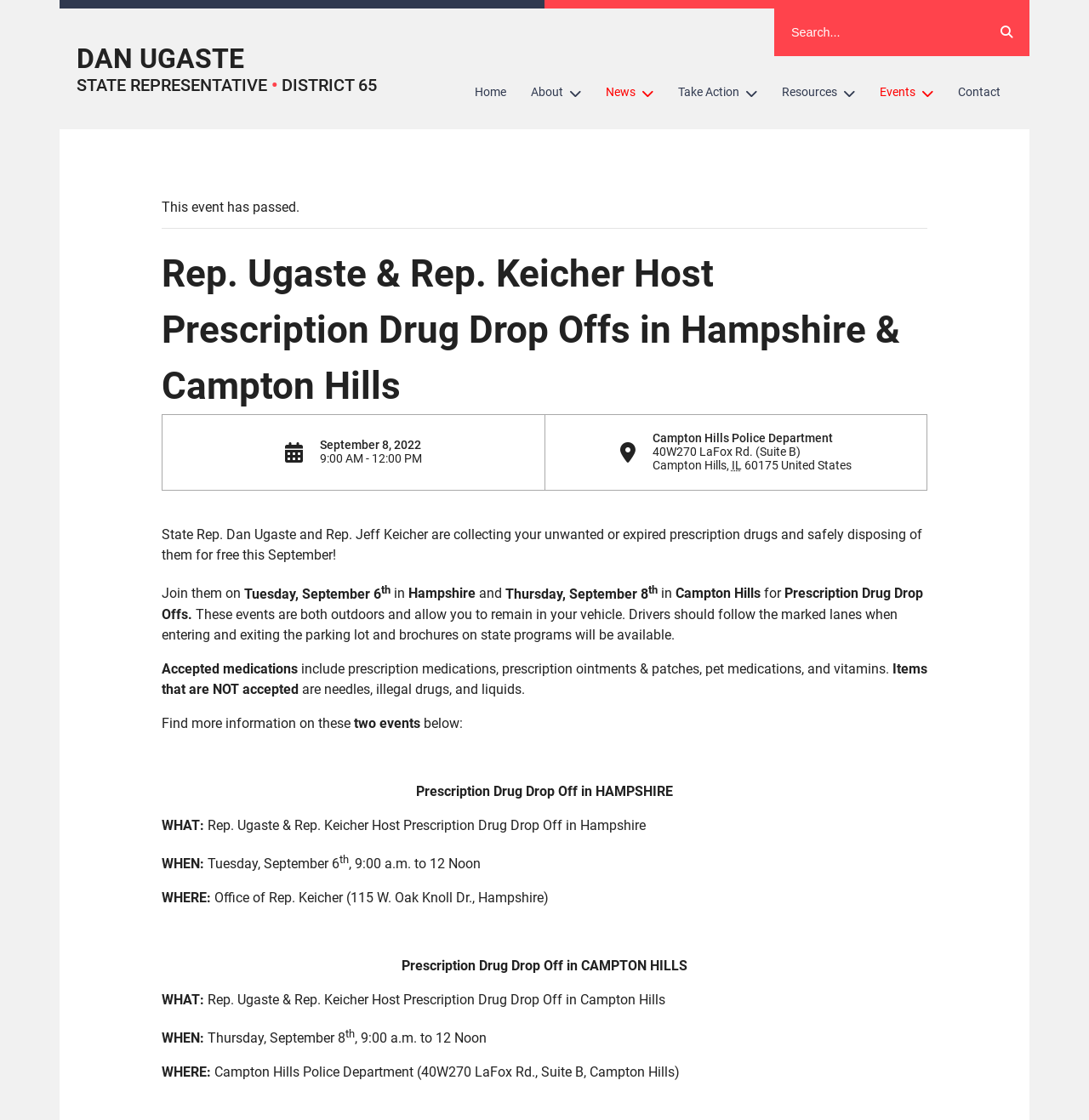What is the purpose of the event?
Based on the visual details in the image, please answer the question thoroughly.

The purpose of the event is to collect unwanted or expired prescription drugs and safely dispose of them for free, as stated in the webpage content.